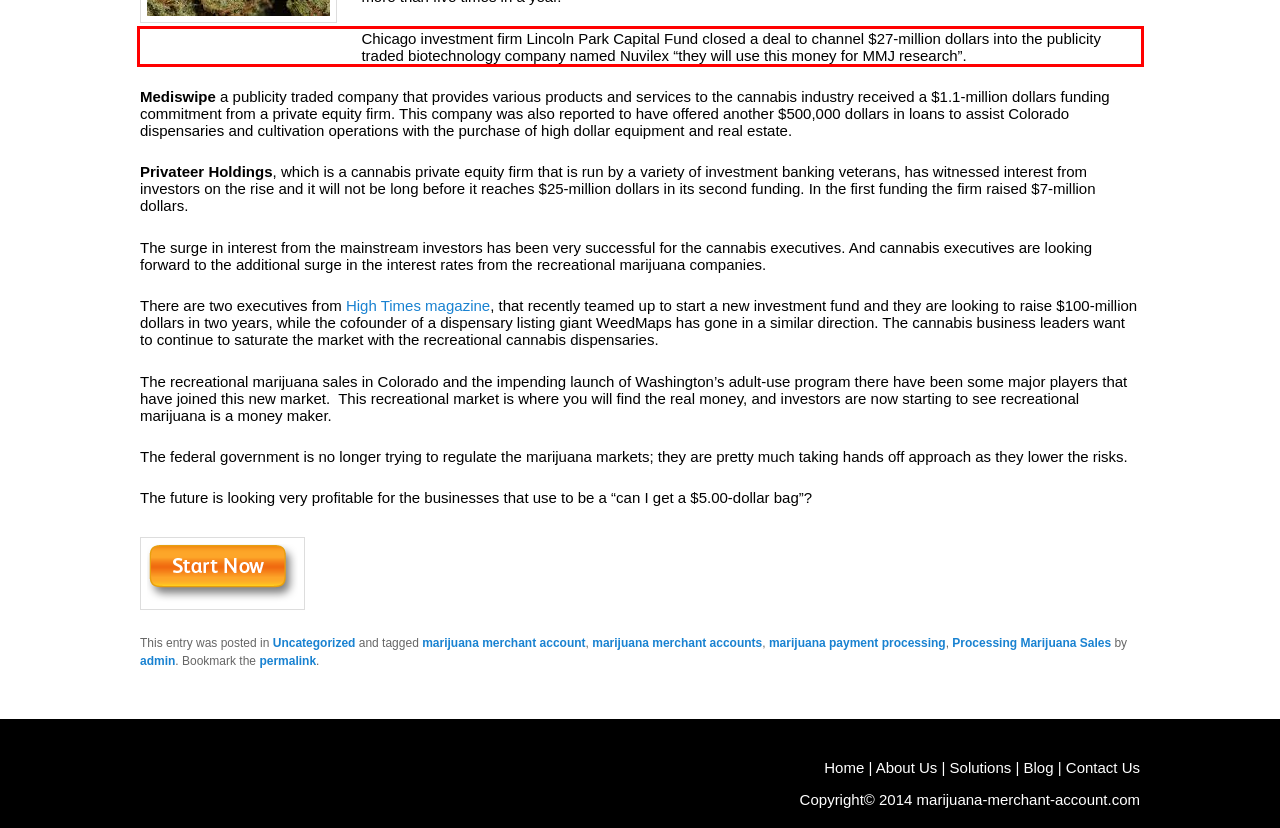Please identify the text within the red rectangular bounding box in the provided webpage screenshot.

Chicago investment firm Lincoln Park Capital Fund closed a deal to channel $27-million dollars into the publicity traded biotechnology company named Nuvilex “they will use this money for MMJ research”.